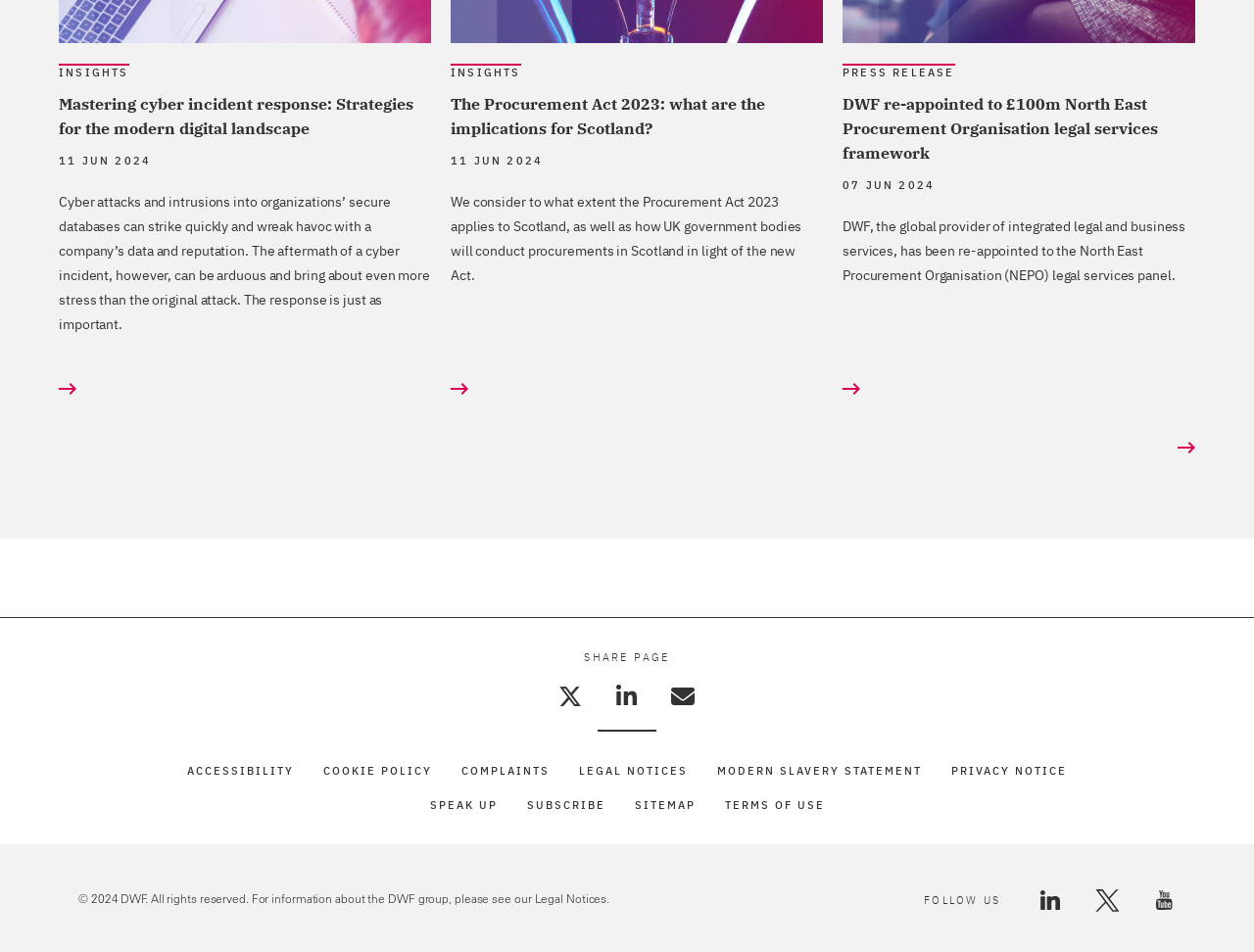Locate the bounding box coordinates of the element I should click to achieve the following instruction: "Learn about the clinic through the ABOUT US link".

None